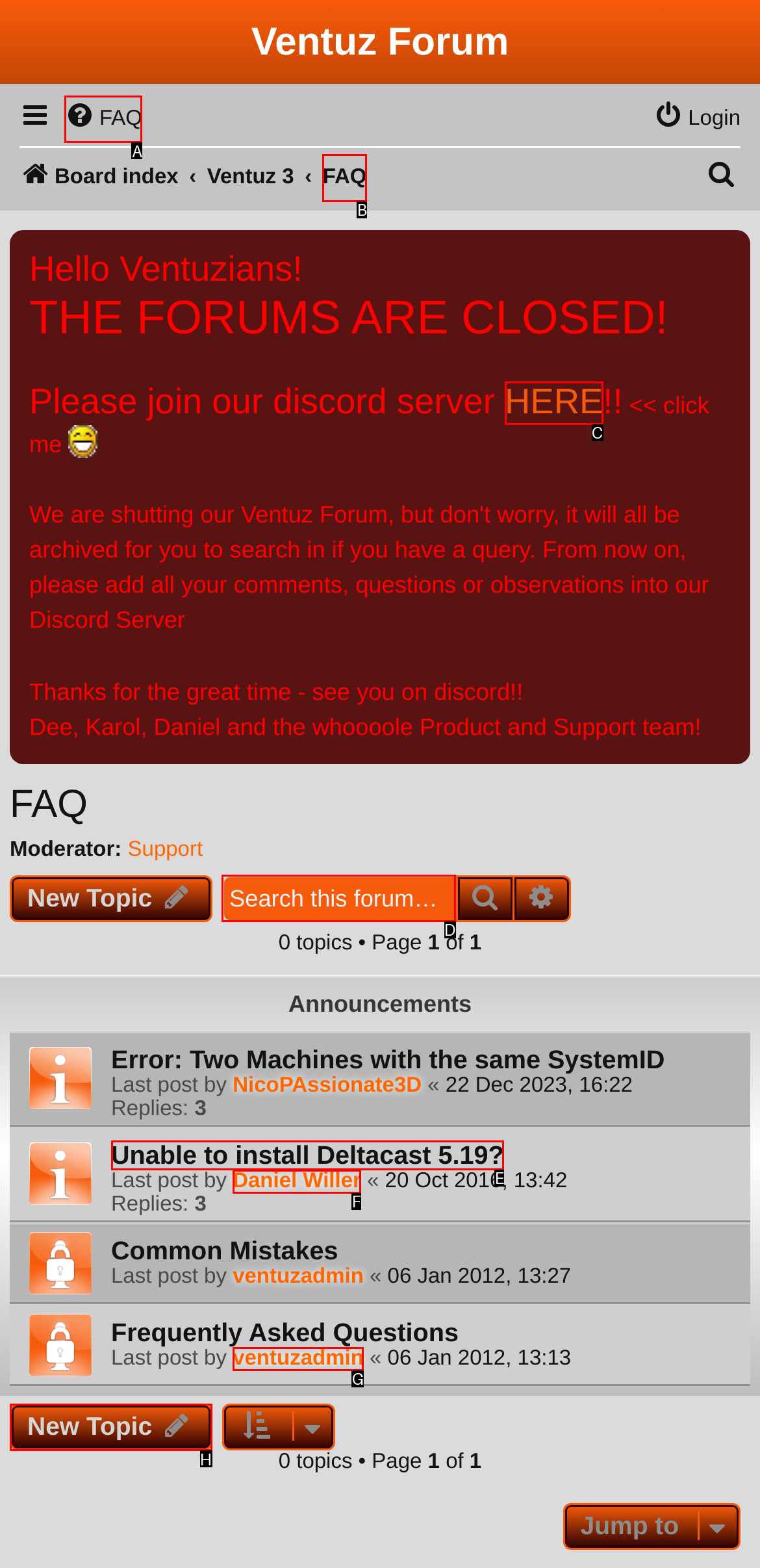Given the task: Go to FAQ, point out the letter of the appropriate UI element from the marked options in the screenshot.

A